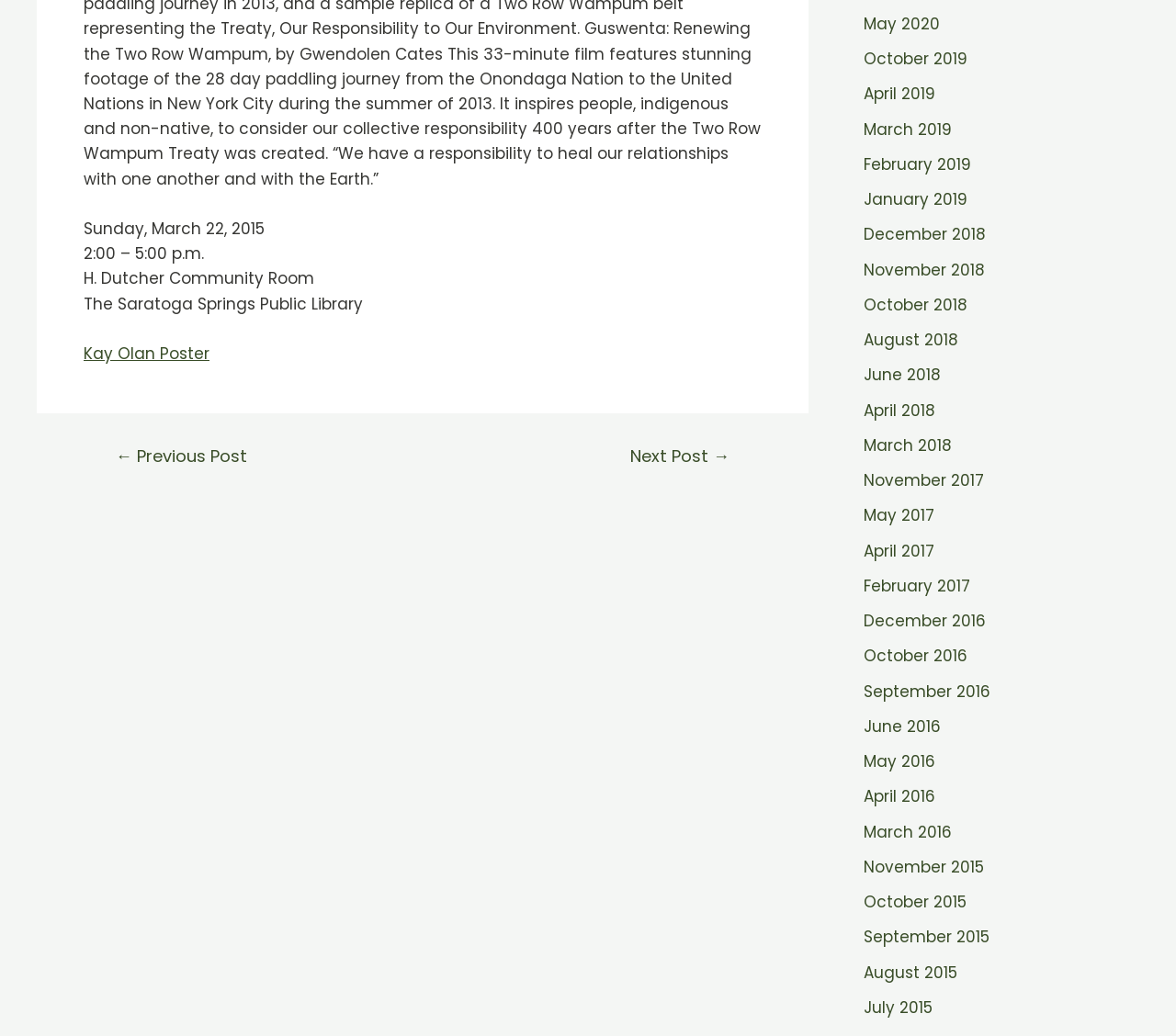Locate the bounding box coordinates of the clickable region necessary to complete the following instruction: "View Kay Olan Poster". Provide the coordinates in the format of four float numbers between 0 and 1, i.e., [left, top, right, bottom].

[0.071, 0.331, 0.178, 0.352]